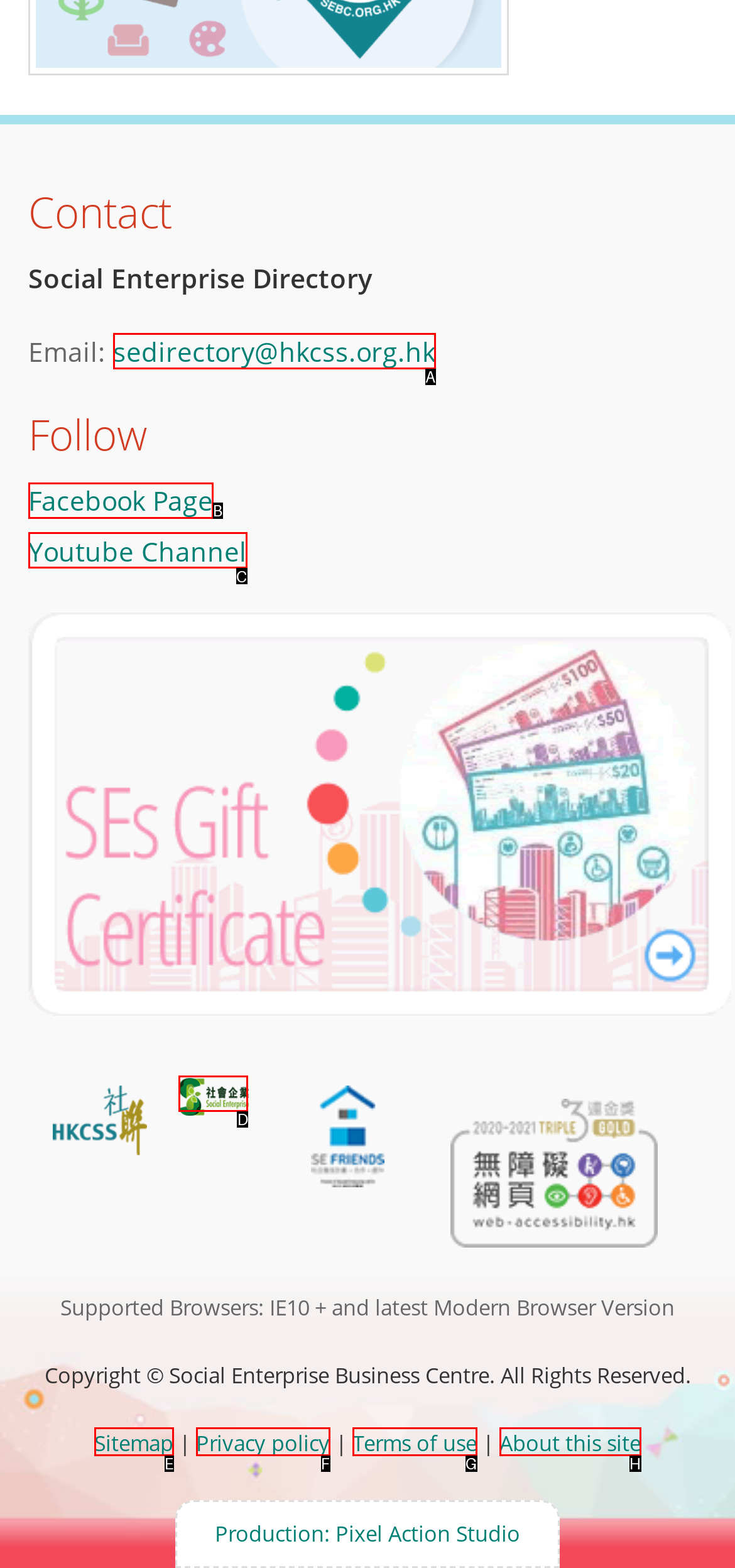Identify the UI element that best fits the description: Tbilisi International Airport
Respond with the letter representing the correct option.

None